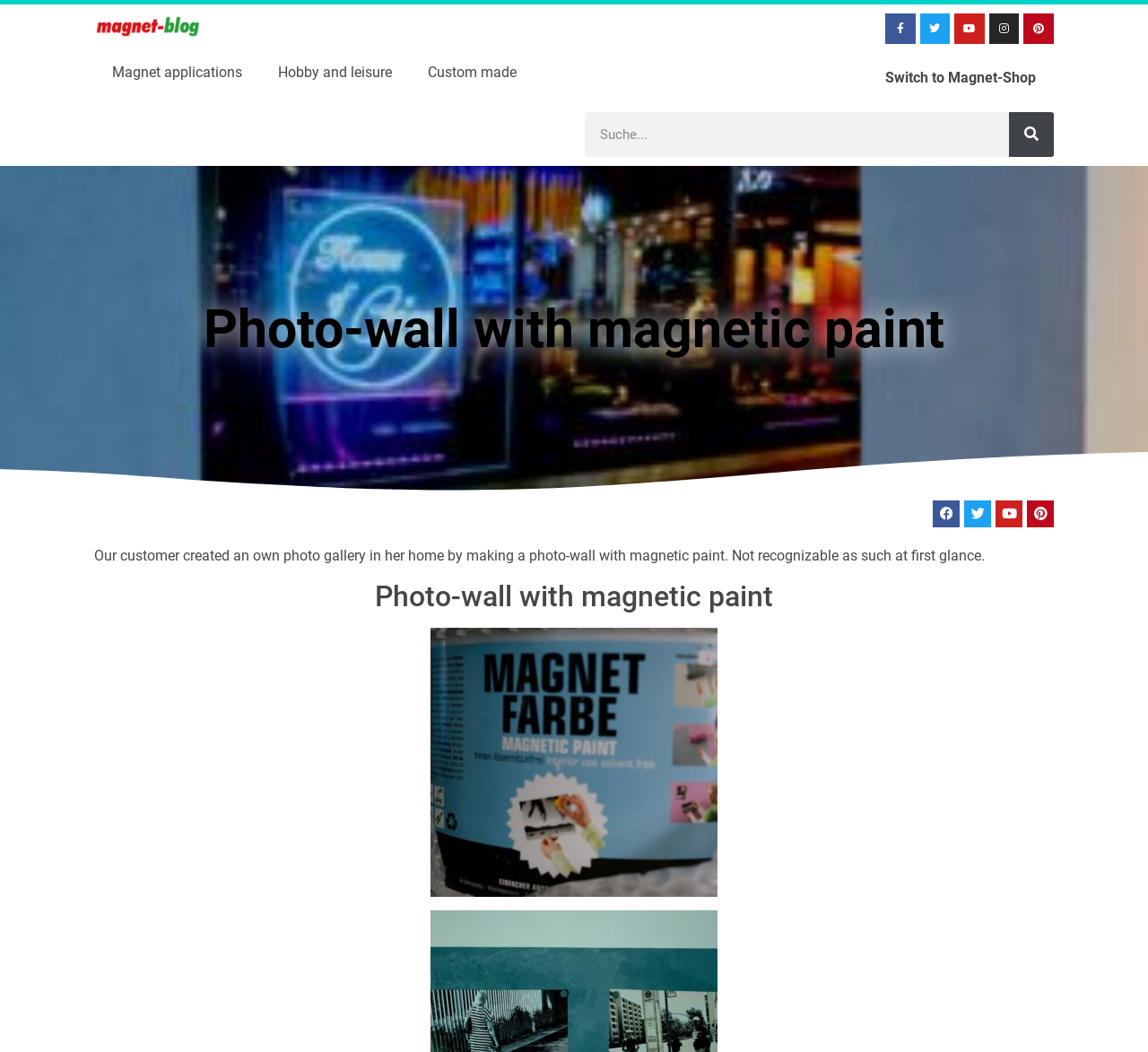Produce an extensive caption that describes everything on the webpage.

The webpage is about creating a photo-wall with magnetic paint, allowing users to transform their home into a photo gallery. At the top, there are several links, including "Magnet applications", "Hobby and leisure", and "Custom made", which are positioned horizontally next to each other. 

On the top-right corner, there are social media links, including Facebook, Twitter, Youtube, Instagram, and Pinterest, represented by their respective icons. 

Below the links, there is a search bar with a search button, allowing users to search for specific content. 

The main content of the webpage is divided into sections. The first section has a heading "Photo-wall with magnetic paint" and a brief description of how a customer created a photo gallery in her home using magnetic paint. 

Below this section, there is another heading "Photo-wall with magnetic paint" followed by a link to "Magnetic paint" which, when clicked, opens a dialog box with more information. This link is accompanied by an image of magnetic paint.